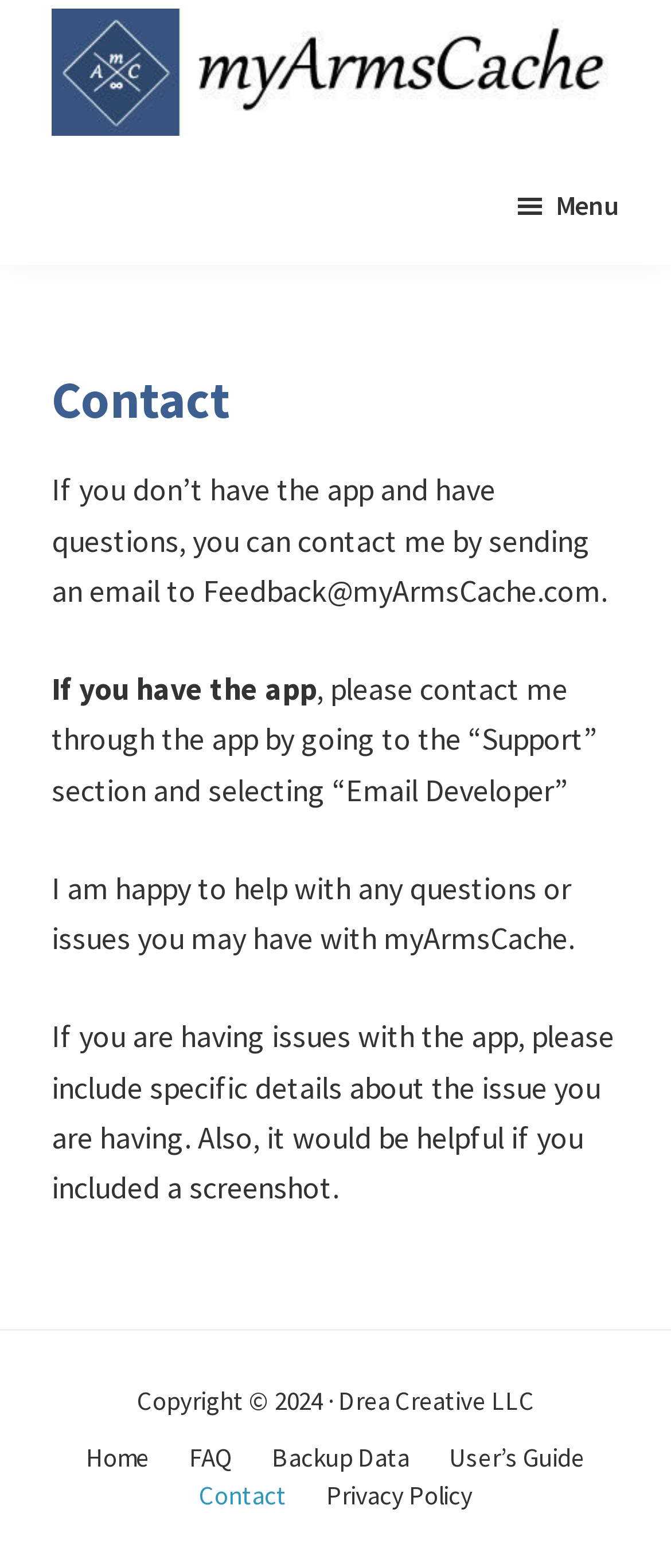Using the format (top-left x, top-left y, bottom-right x, bottom-right y), and given the element description, identify the bounding box coordinates within the screenshot: Contact

[0.296, 0.942, 0.427, 0.967]